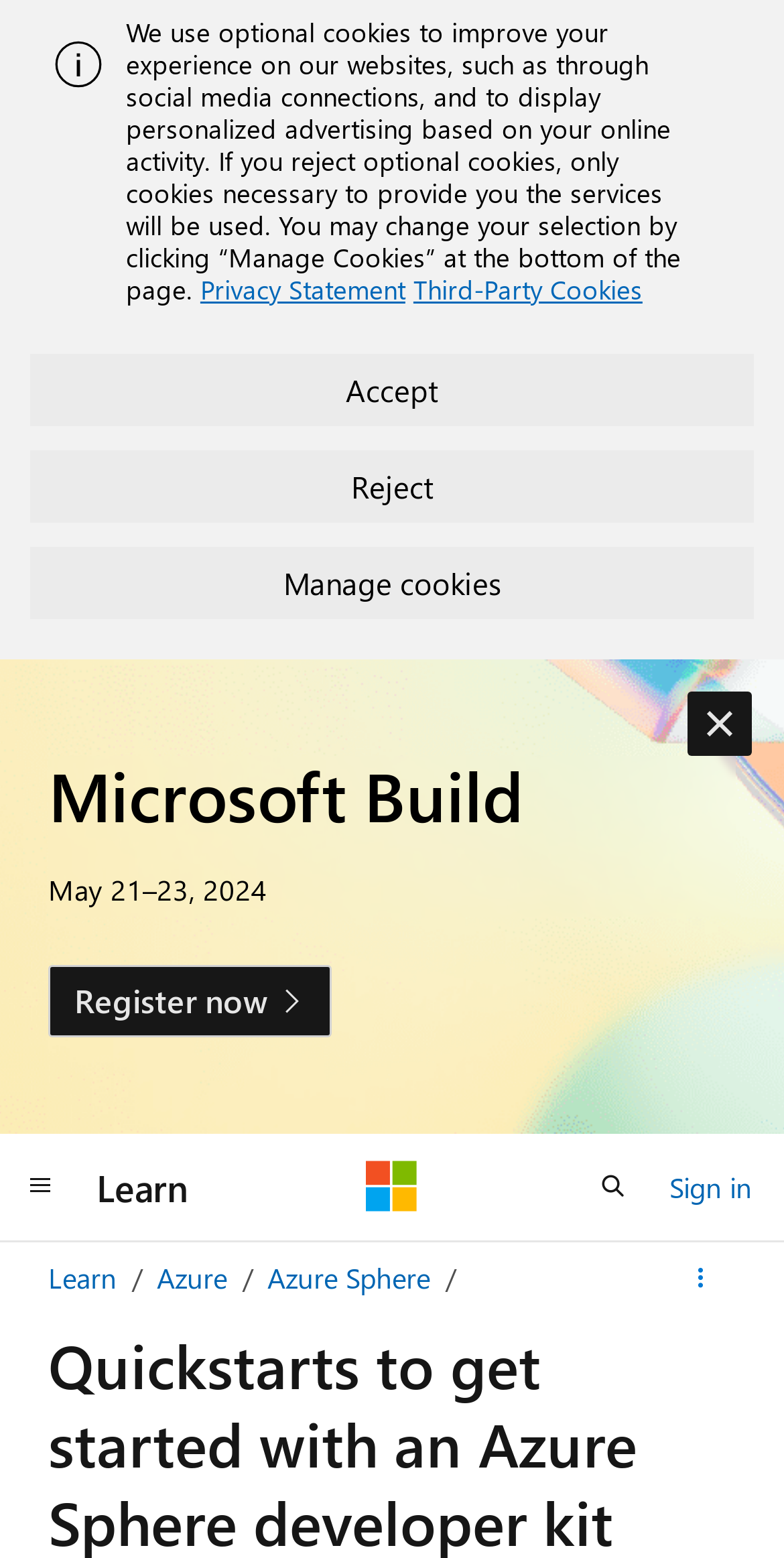Locate the bounding box coordinates for the element described below: "aria-label="Global navigation" title="Global navigation"". The coordinates must be four float values between 0 and 1, formatted as [left, top, right, bottom].

[0.0, 0.739, 0.103, 0.785]